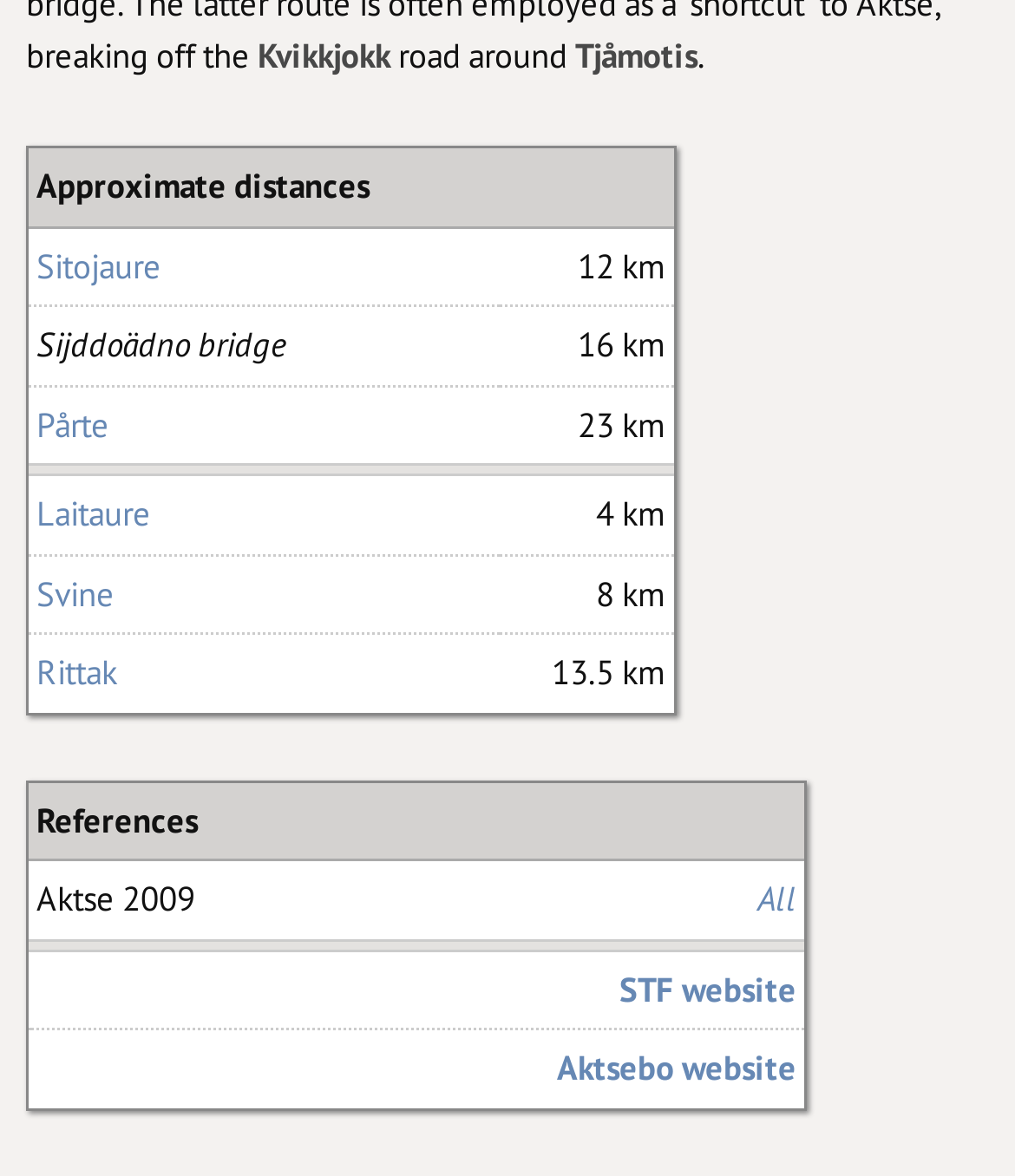Please provide the bounding box coordinates for the element that needs to be clicked to perform the following instruction: "Click on Sitojaure". The coordinates should be given as four float numbers between 0 and 1, i.e., [left, top, right, bottom].

[0.036, 0.207, 0.159, 0.244]